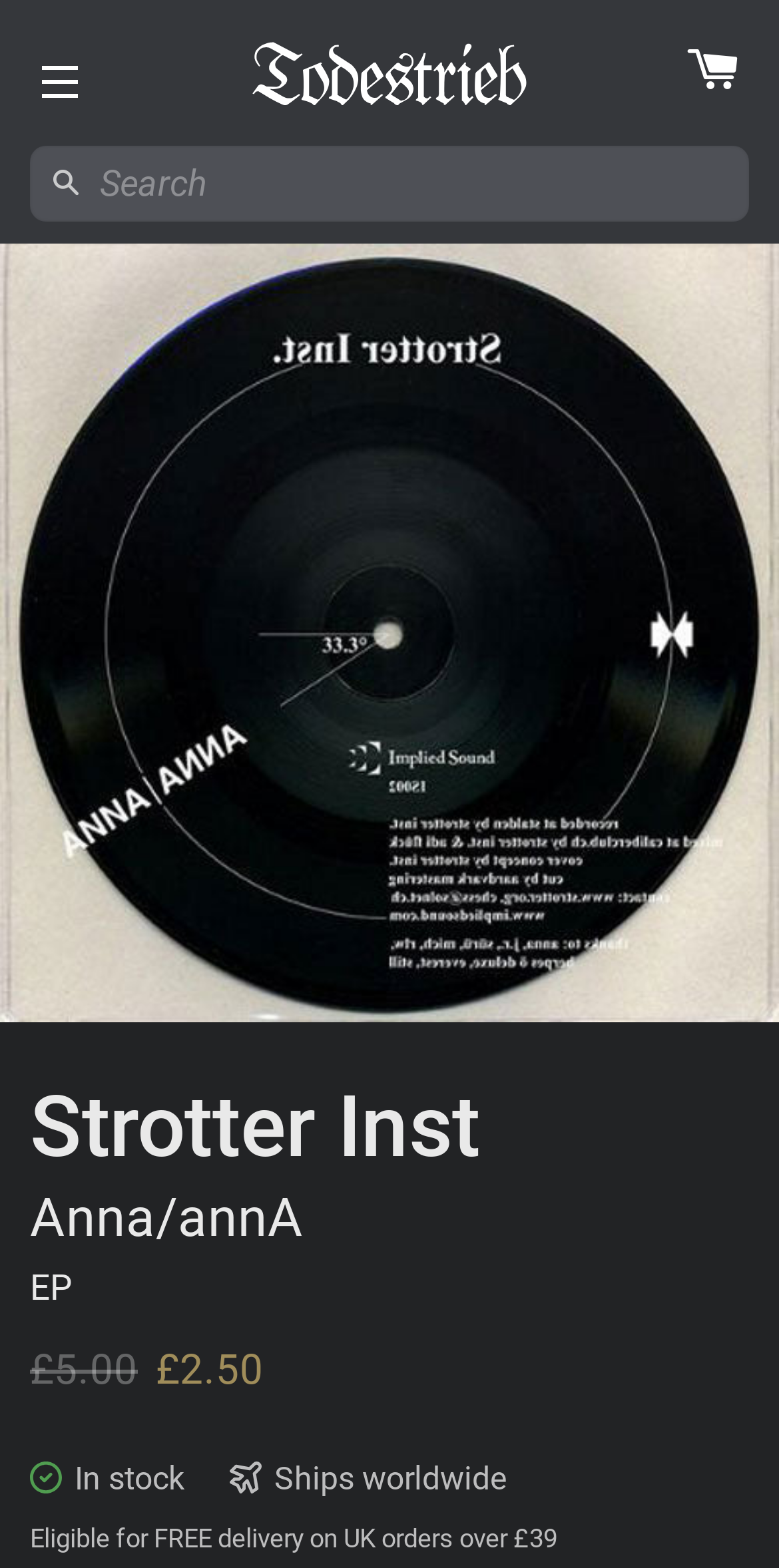Write an exhaustive caption that covers the webpage's main aspects.

This webpage is about Strotter Inst's music release, "Anna/annA (EP)", on Todestrieb Records. At the top left, there is a button for site navigation. Next to it, there is a link to Todestrieb Records, accompanied by a small image of the record label's logo. On the top right, there is a link to the shopping cart.

Below the top navigation, there is a search bar that spans the entire width of the page. Underneath the search bar, there is a large image of the album cover, taking up most of the page's width.

The main content of the page is divided into two sections. On the left, there is a heading that reads "Strotter Inst Anna/annA EP". Below the heading, there are three lines of text: "Regular price £5.00", "Sale price £2.50", and "In stock". On the right side of the page, there is a text that reads "Ships worldwide" and another text that informs about the eligibility for free delivery on UK orders over £39.

There are no other images on the page besides the album cover and the Todestrieb Records logo. The overall layout is organized, with clear headings and concise text.